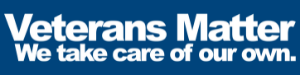Please provide a one-word or phrase answer to the question: 
What is the purpose of the organization?

To support veterans